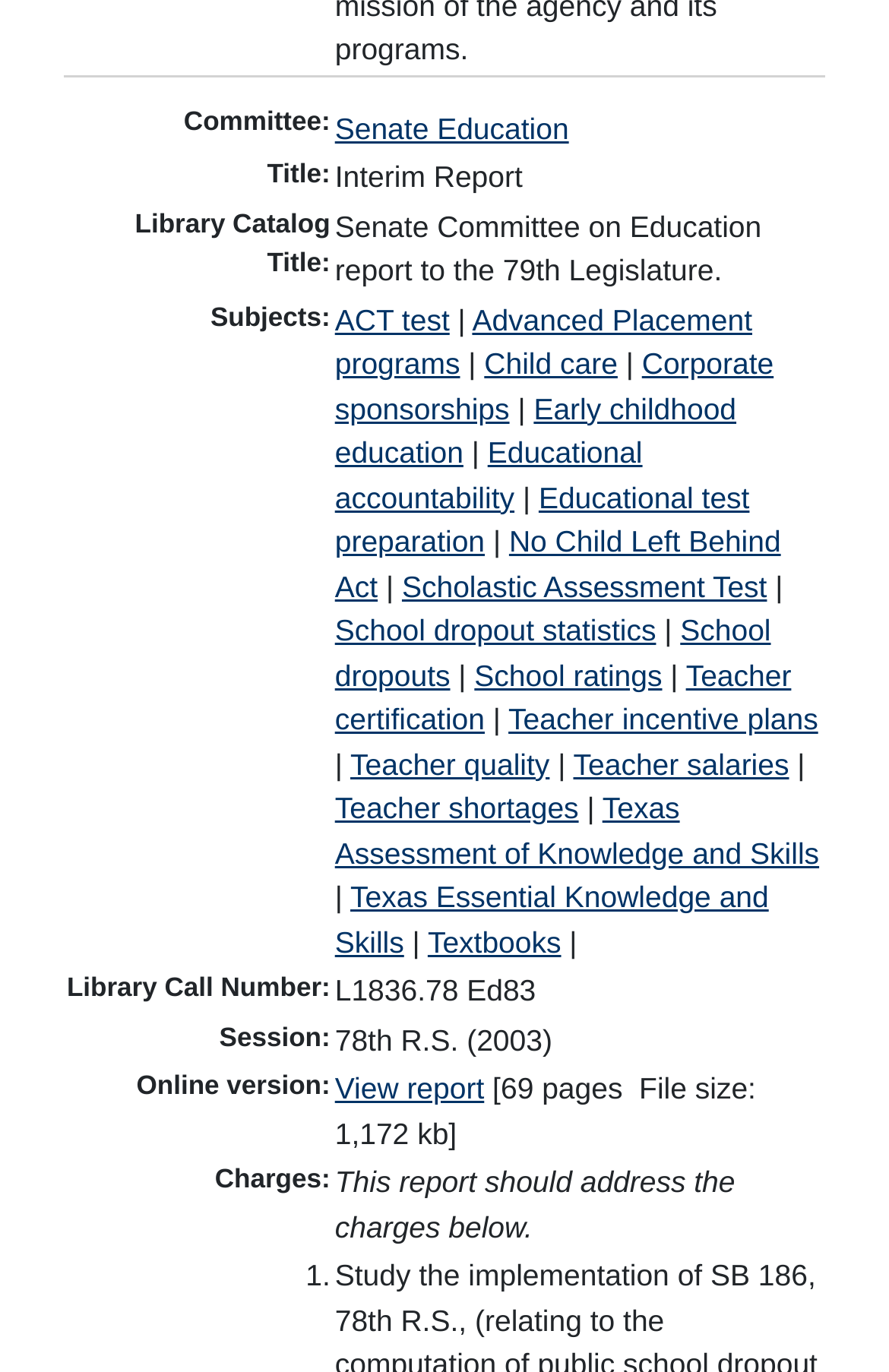Find the bounding box coordinates corresponding to the UI element with the description: "Corporate sponsorships". The coordinates should be formatted as [left, top, right, bottom], with values as floats between 0 and 1.

[0.377, 0.253, 0.87, 0.31]